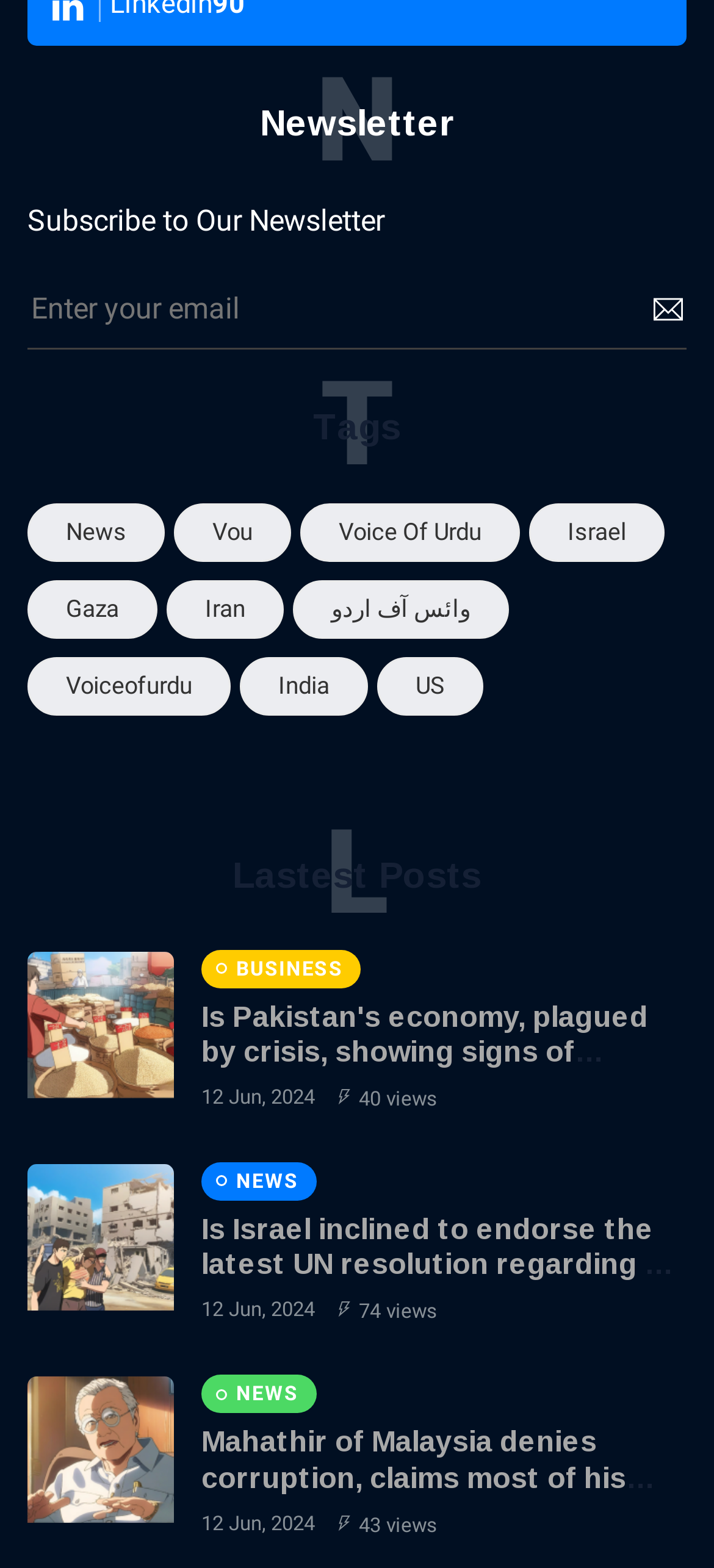Predict the bounding box coordinates of the area that should be clicked to accomplish the following instruction: "View the news about Israel and Gaza". The bounding box coordinates should consist of four float numbers between 0 and 1, i.e., [left, top, right, bottom].

[0.038, 0.742, 0.244, 0.843]